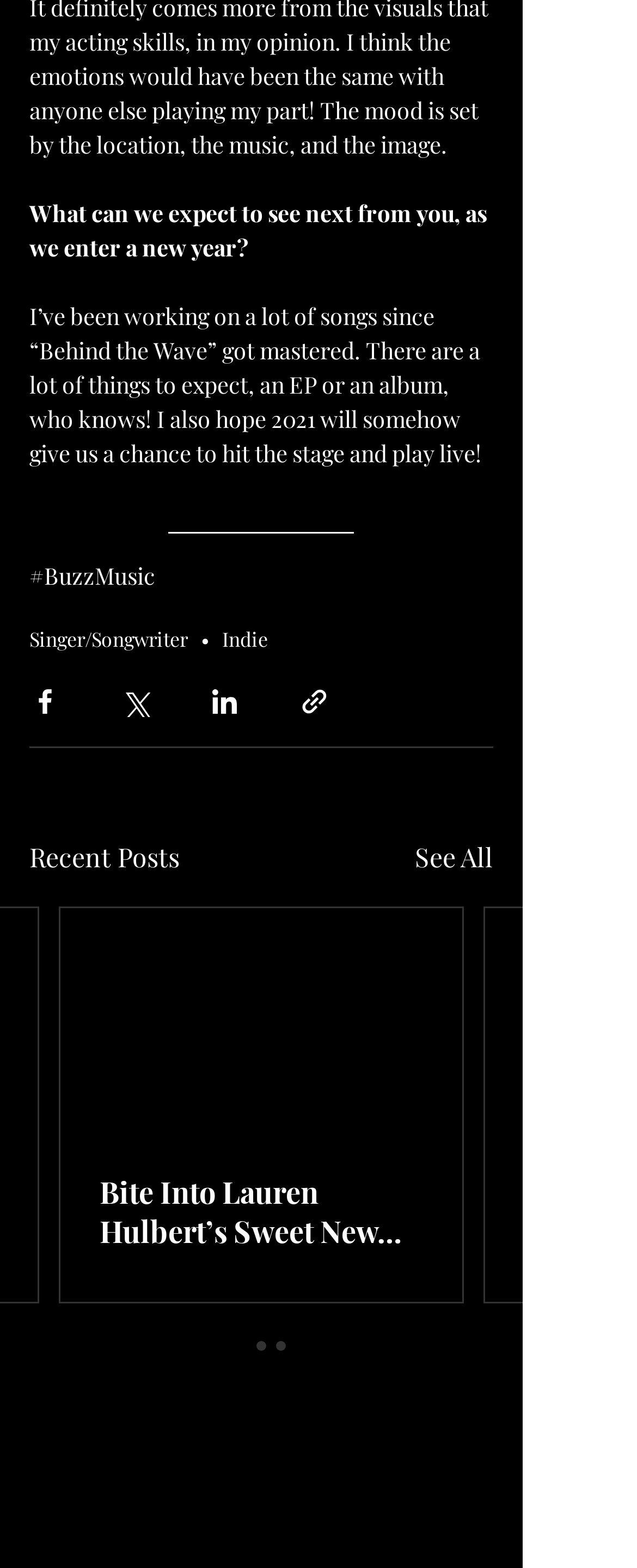Can you find the bounding box coordinates for the element to click on to achieve the instruction: "Read the recent post 'Bite Into Lauren Hulbert’s Sweet New Single, “Honeydew”'"?

[0.156, 0.748, 0.664, 0.798]